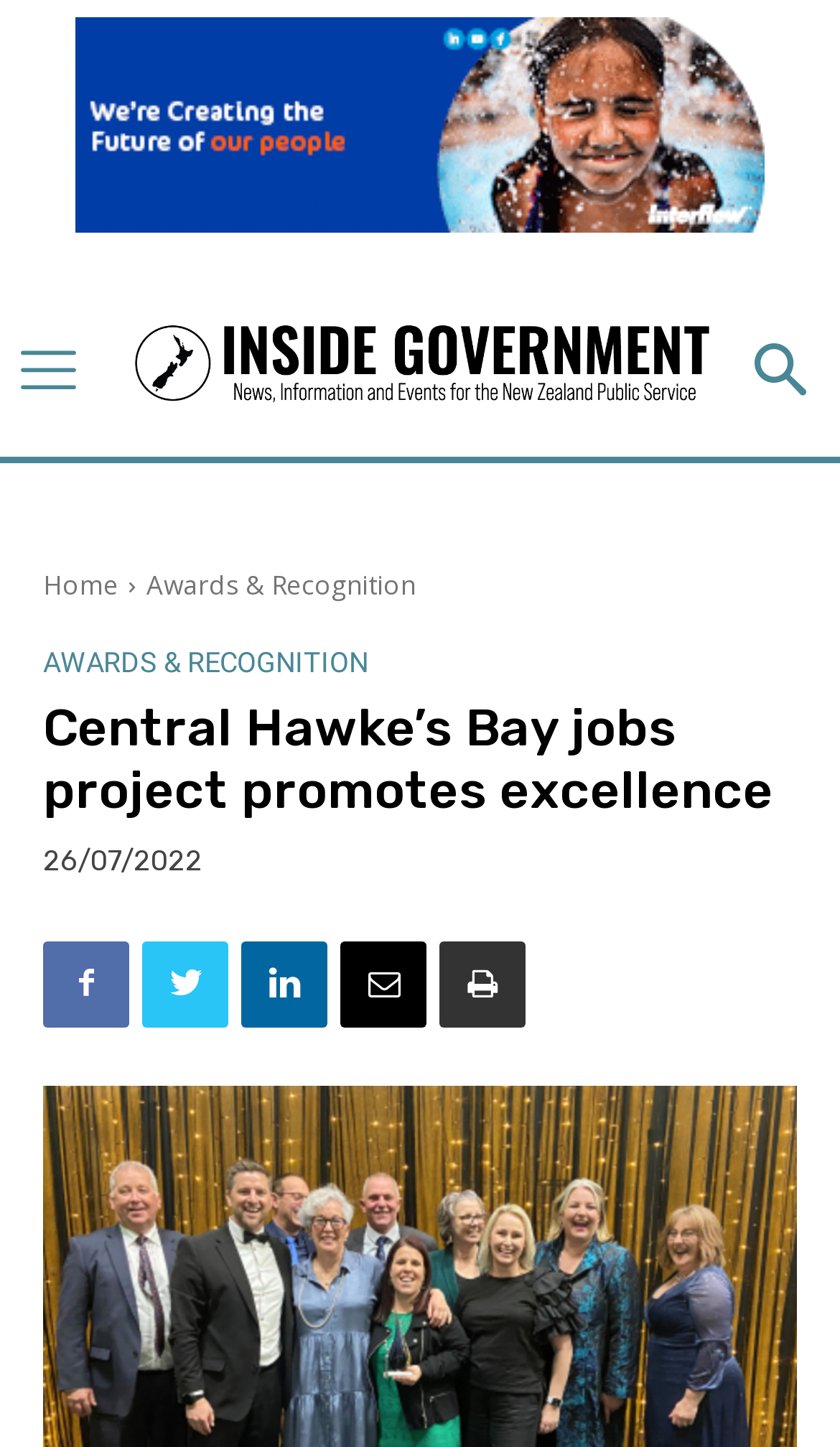Locate the bounding box coordinates of the segment that needs to be clicked to meet this instruction: "Click the share icon".

[0.287, 0.65, 0.39, 0.71]